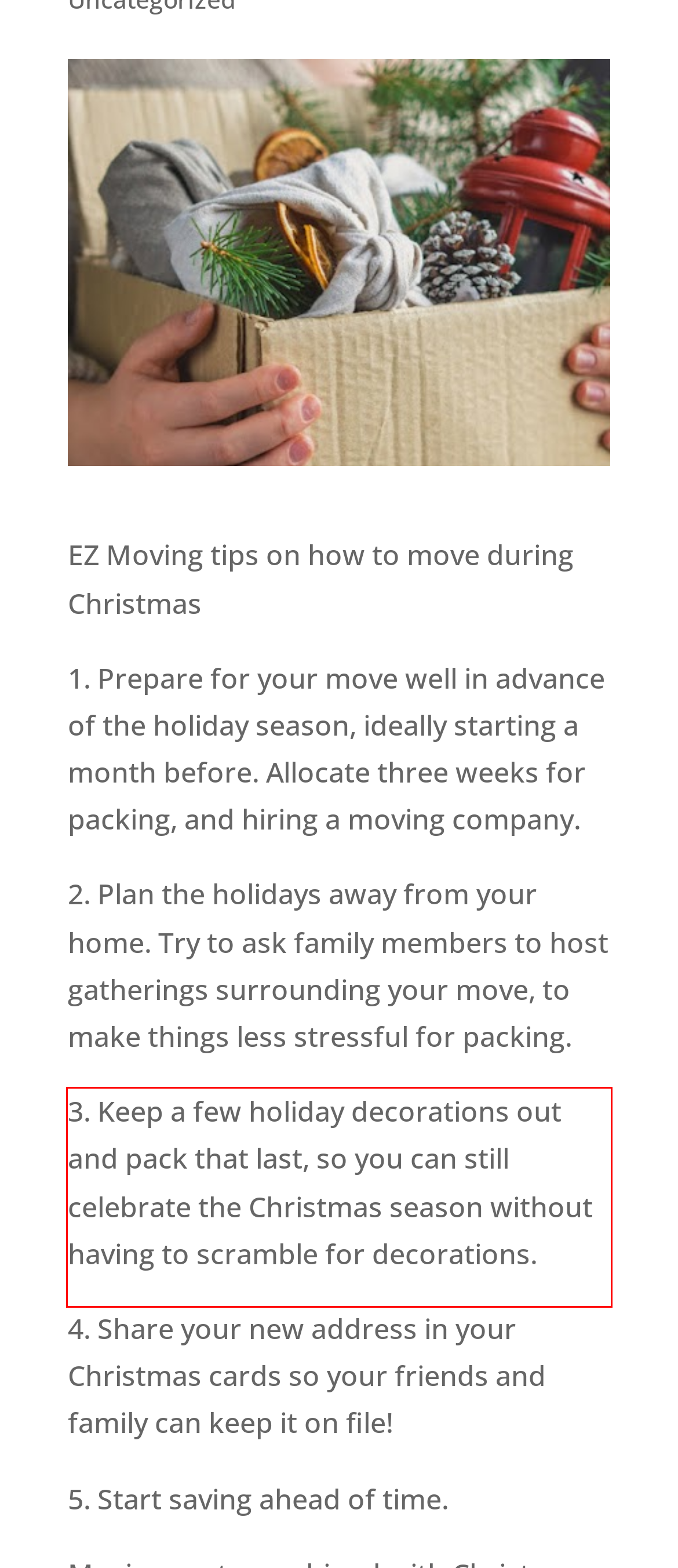Analyze the red bounding box in the provided webpage screenshot and generate the text content contained within.

3. Keep a few holiday decorations out and pack that last, so you can still celebrate the Christmas season without having to scramble for decorations.